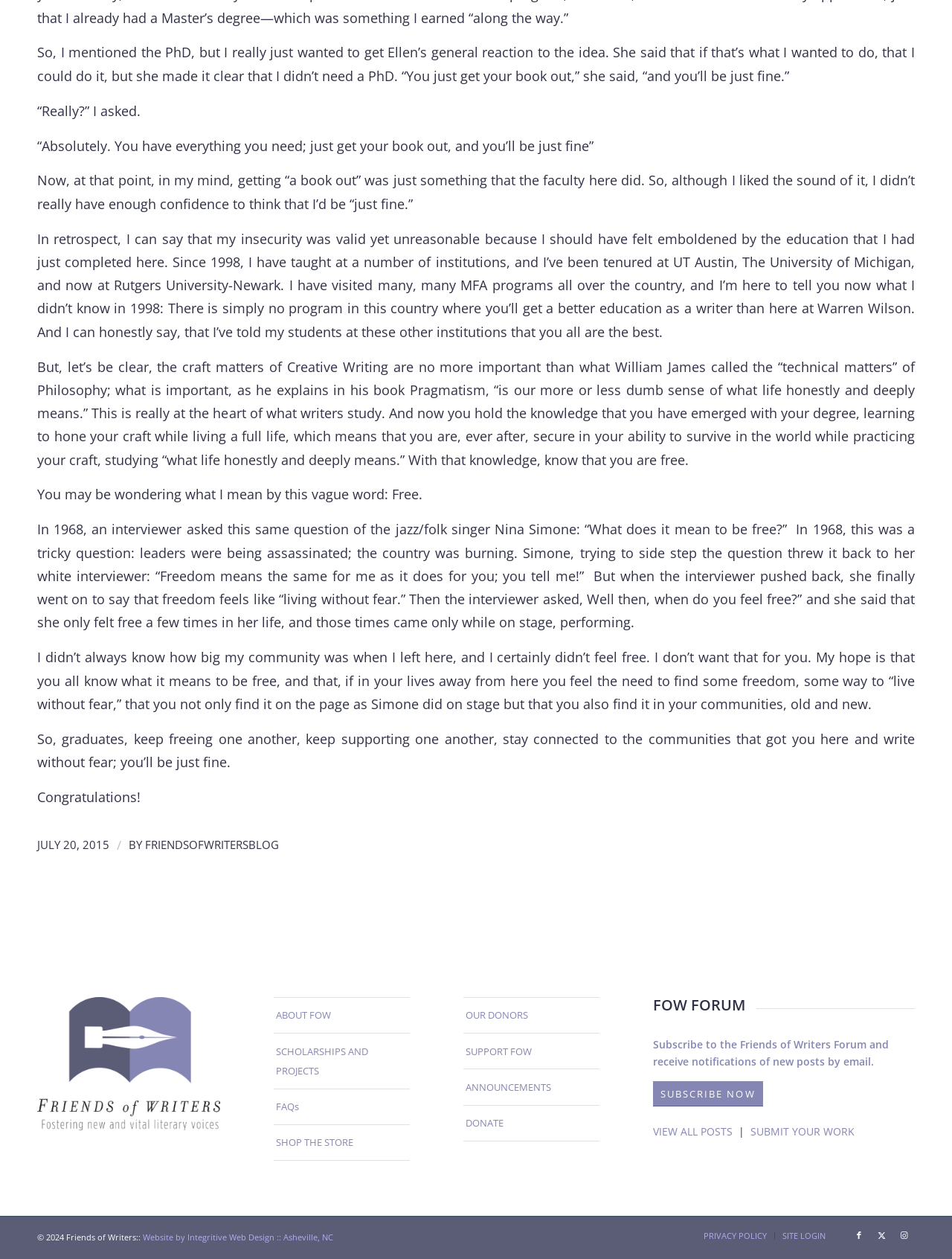Analyze the image and answer the question with as much detail as possible: 
What is the name of the university mentioned in the text?

The text mentions that the speaker has been tenured at Rutgers University-Newark, which suggests that the speaker has a strong connection to this university.